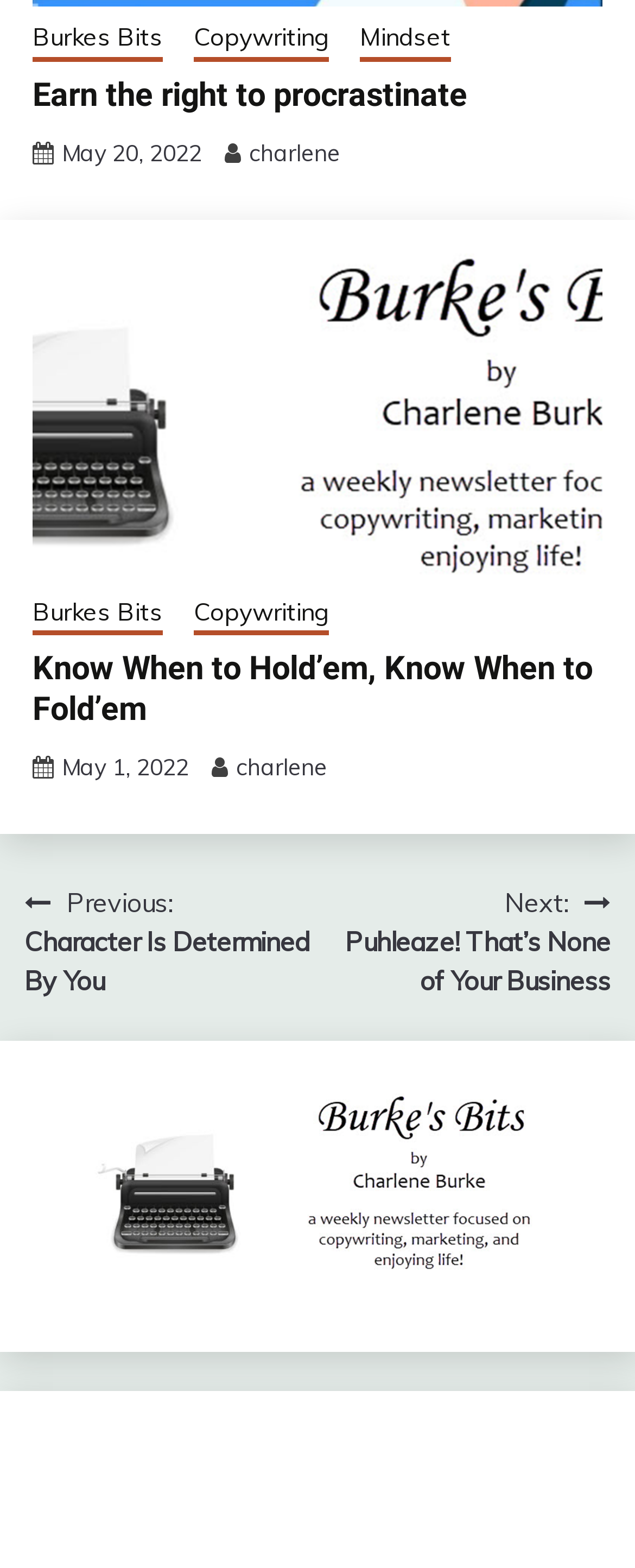What is the date of the first article? Analyze the screenshot and reply with just one word or a short phrase.

May 20, 2022